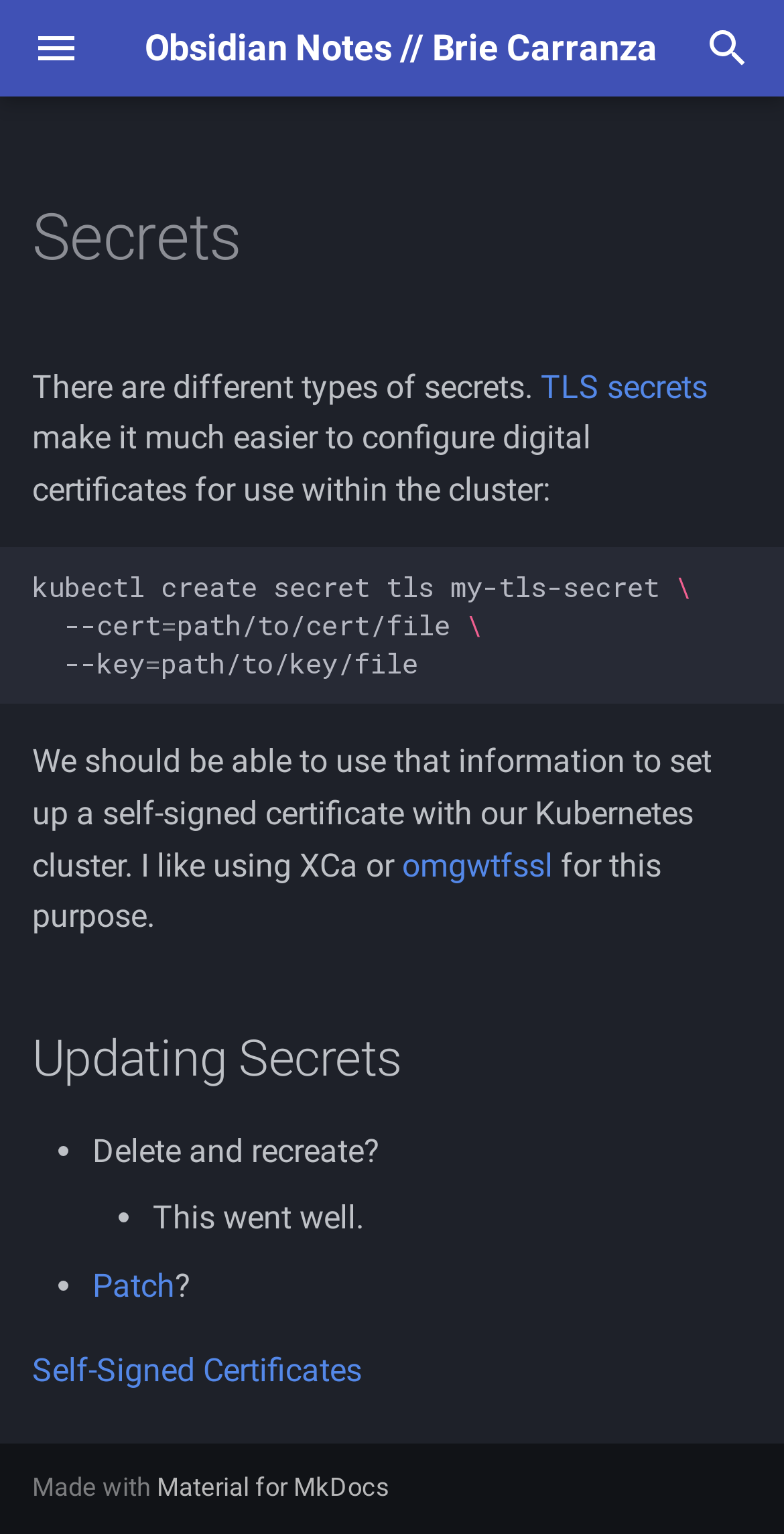Please specify the bounding box coordinates of the clickable region necessary for completing the following instruction: "Go to Updating Secrets". The coordinates must consist of four float numbers between 0 and 1, i.e., [left, top, right, bottom].

[0.0, 0.147, 0.621, 0.21]